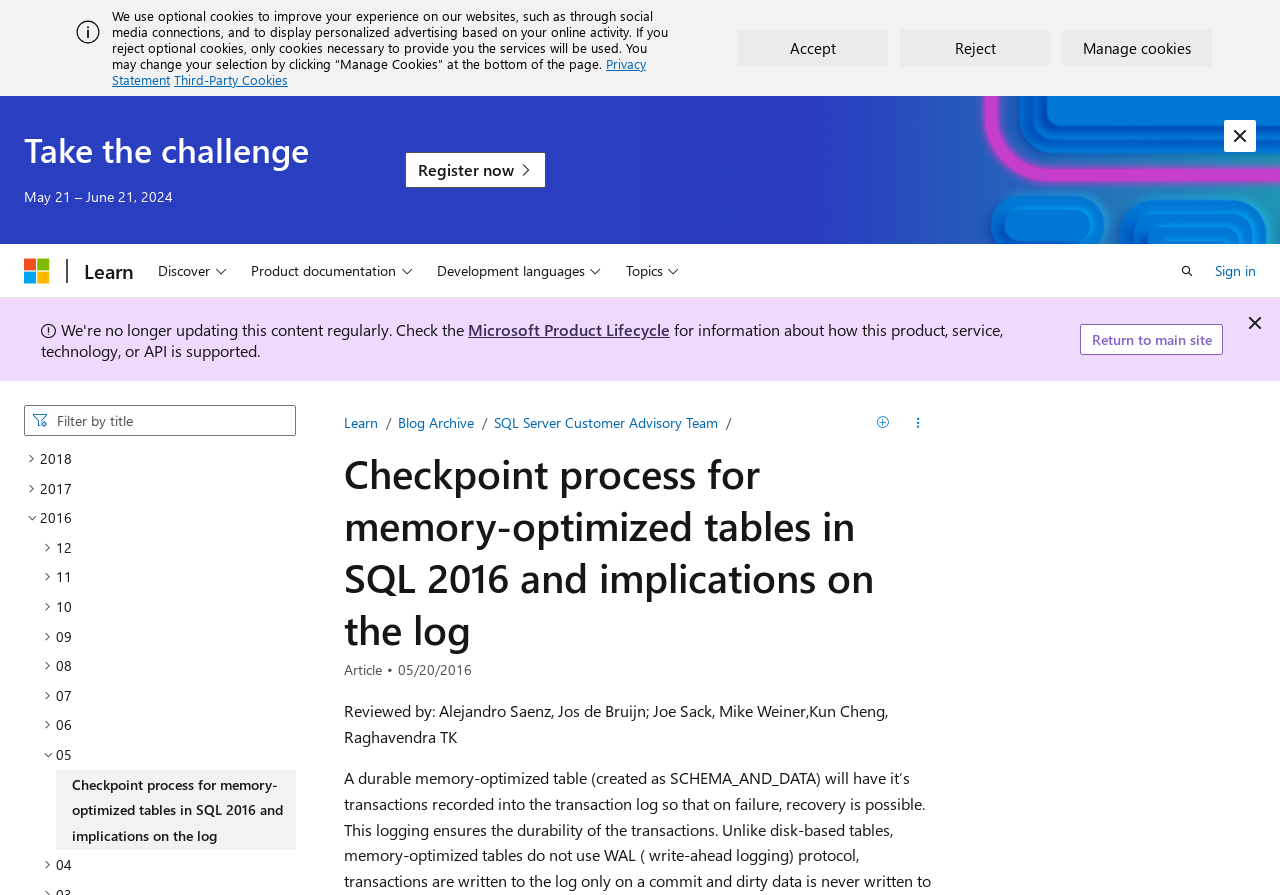Please identify the webpage's heading and generate its text content.

Checkpoint process for memory-optimized tables in SQL 2016 and implications on the log